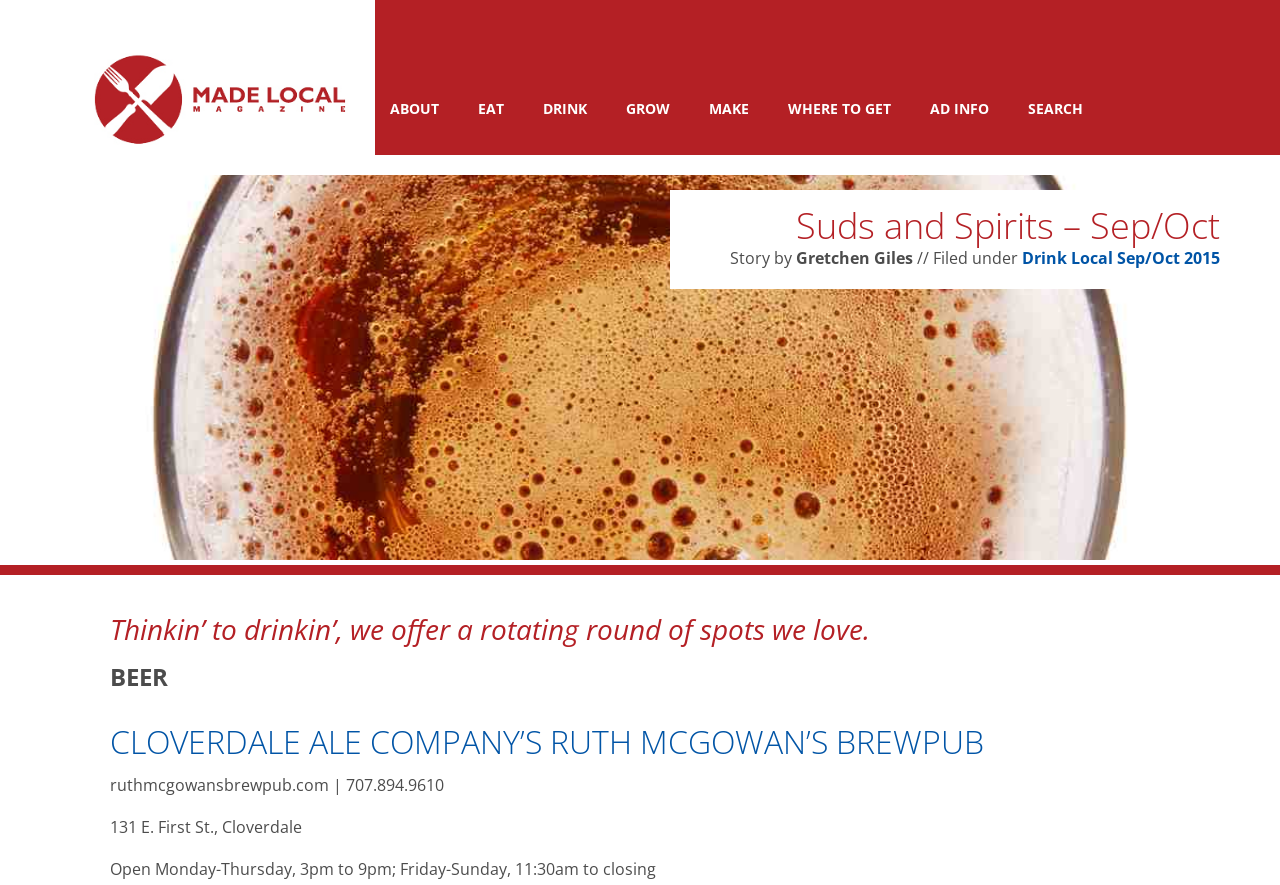Identify the bounding box coordinates of the clickable region required to complete the instruction: "go to ABOUT page". The coordinates should be given as four float numbers within the range of 0 and 1, i.e., [left, top, right, bottom].

[0.293, 0.101, 0.355, 0.145]